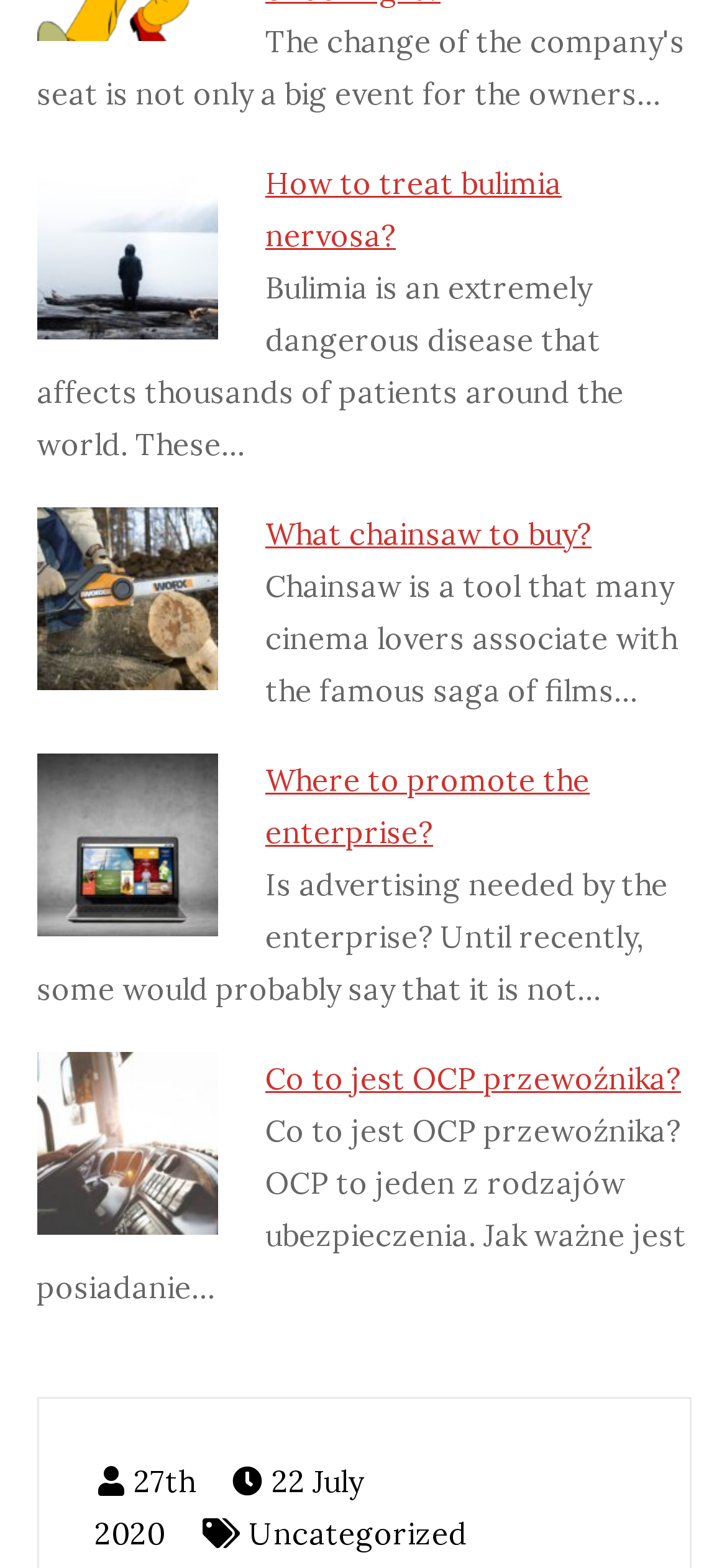Provide the bounding box for the UI element matching this description: "What chainsaw to buy?".

[0.365, 0.328, 0.814, 0.352]